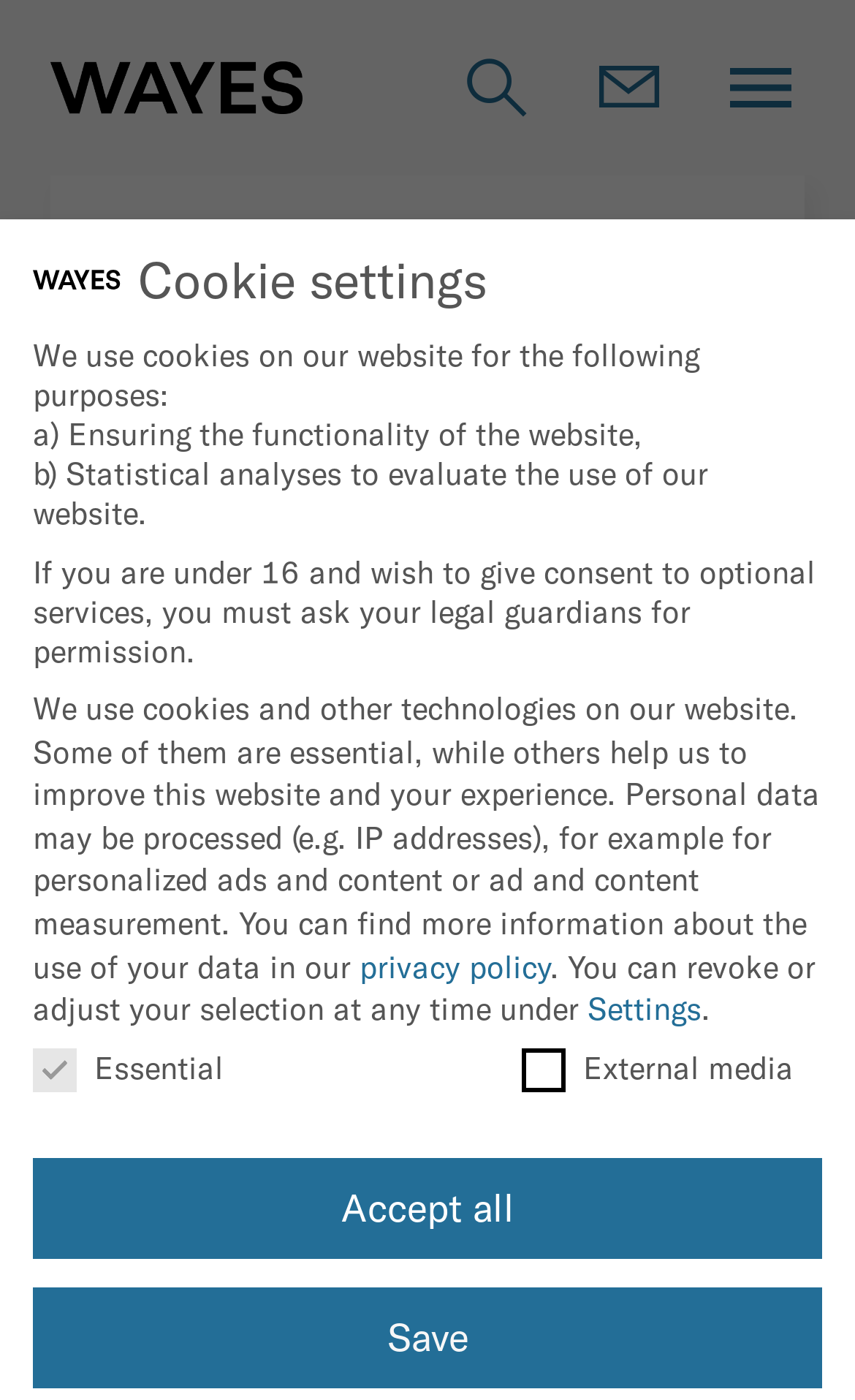Provide your answer to the question using just one word or phrase: What is the text above the 'Cookie settings' heading?

We use cookies on our website for the following purposes: